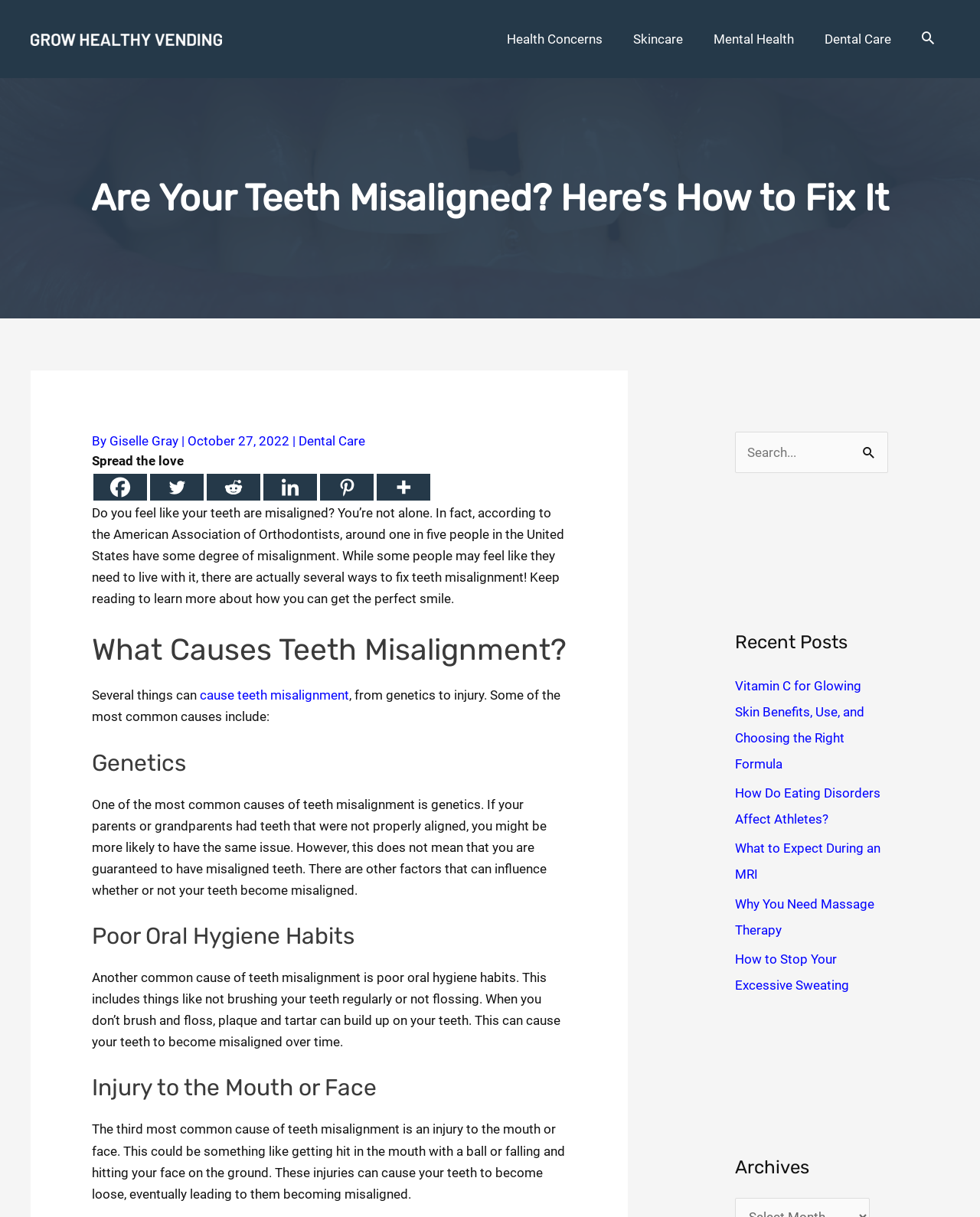Give a concise answer using only one word or phrase for this question:
What is the date of the article?

October 27, 2022